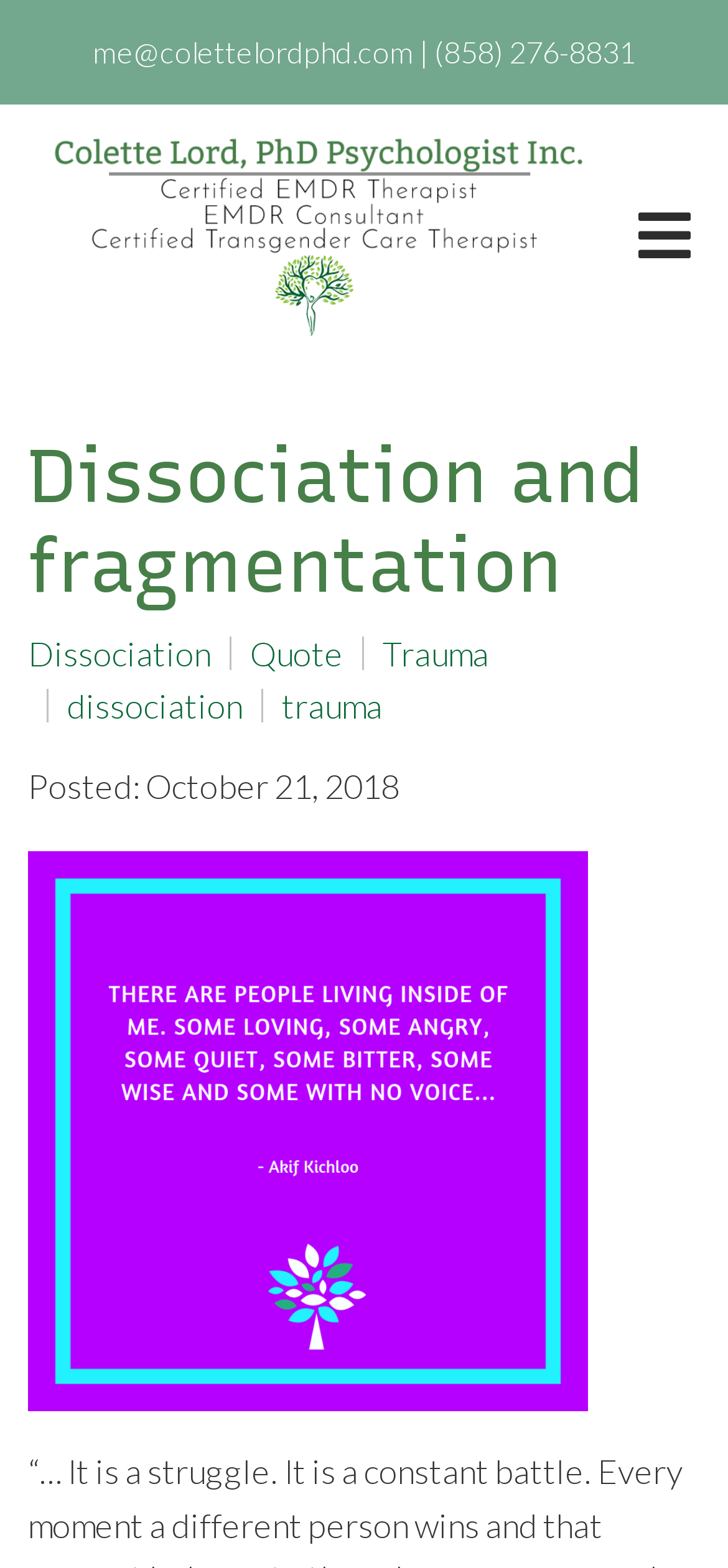Indicate the bounding box coordinates of the clickable region to achieve the following instruction: "call the author."

[0.596, 0.022, 0.873, 0.044]